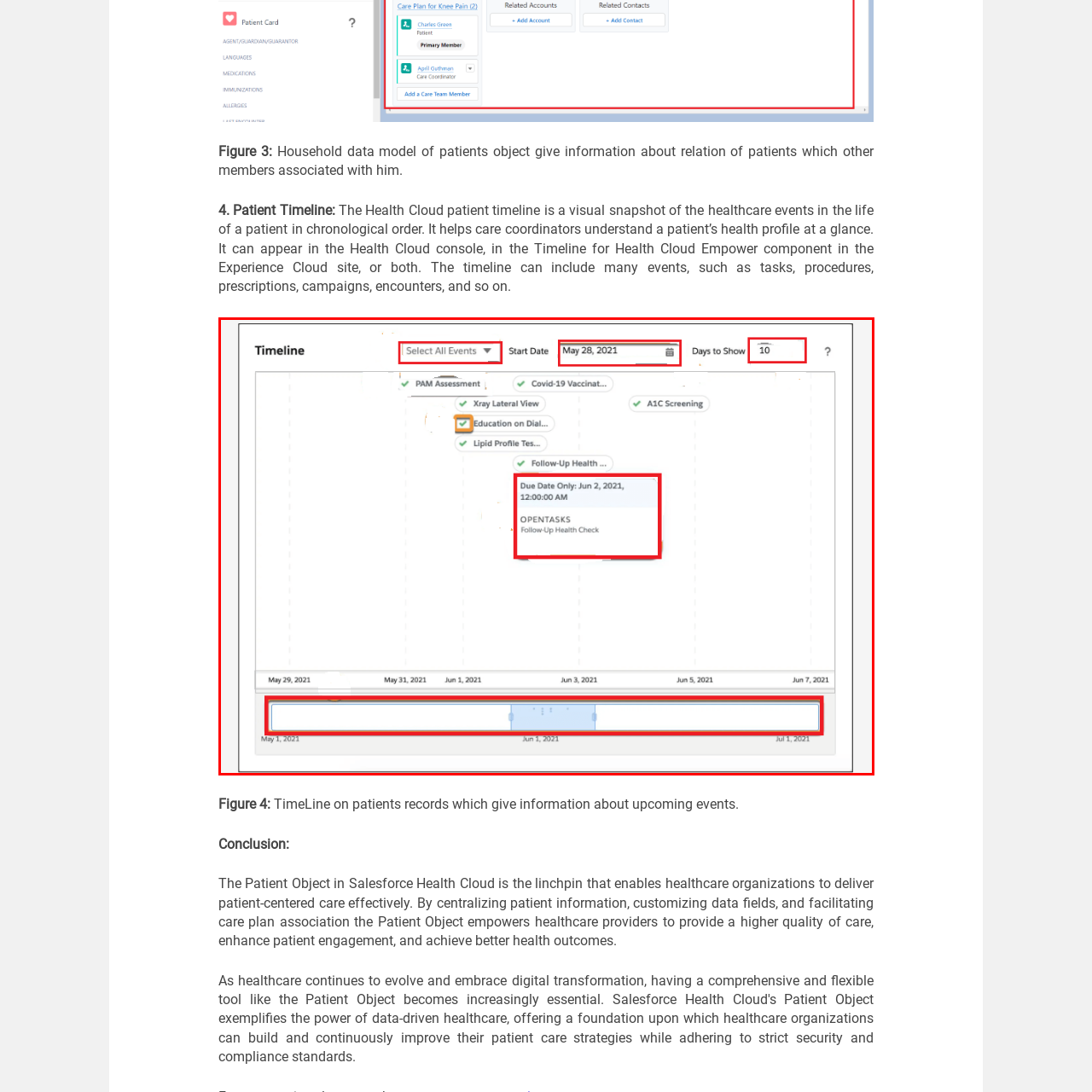Look closely at the section within the red border and give a one-word or brief phrase response to this question: 
How many days are currently shown on the timeline?

10 days